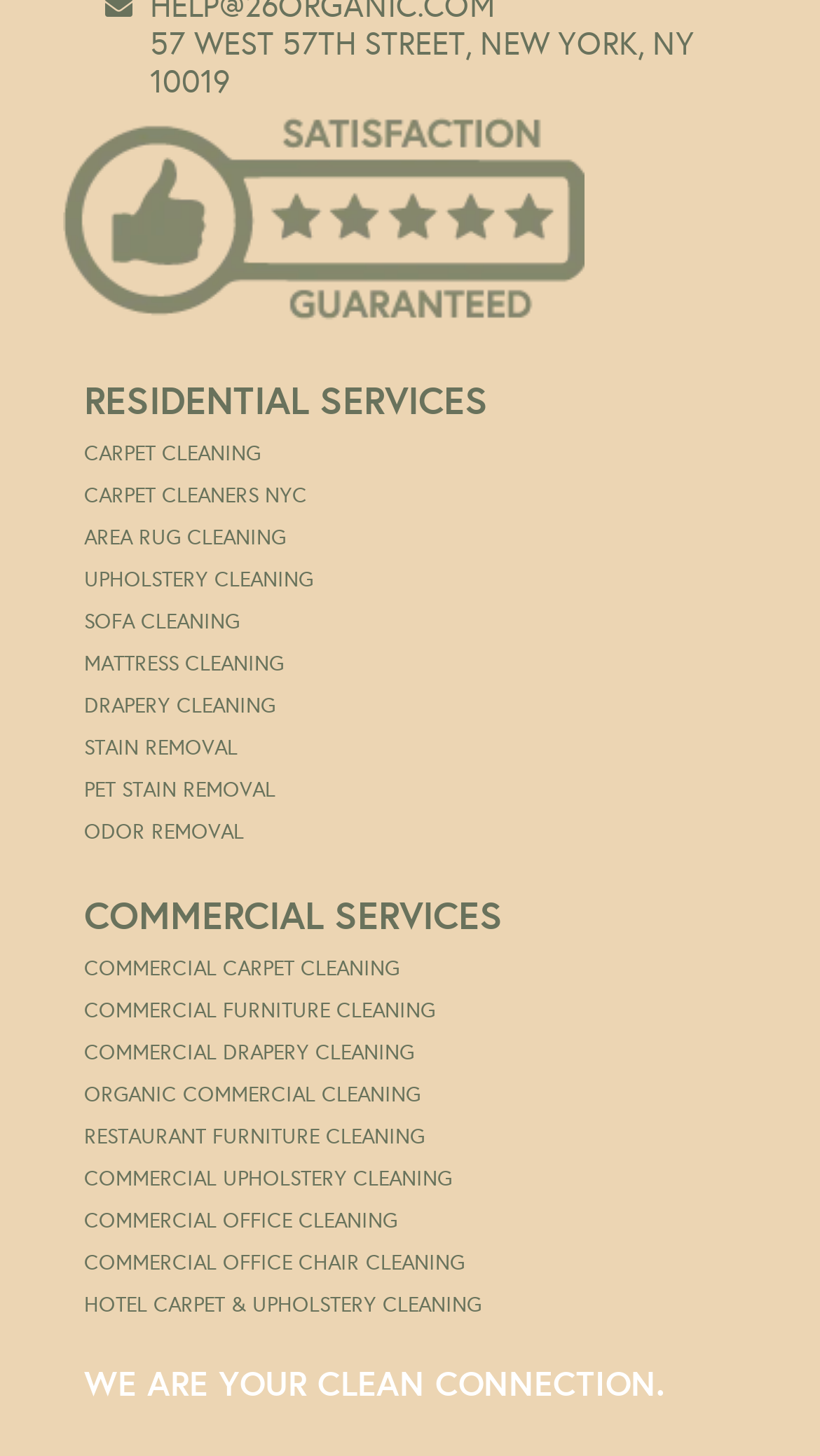Locate the bounding box coordinates of the area that needs to be clicked to fulfill the following instruction: "Check out Daman University". The coordinates should be in the format of four float numbers between 0 and 1, namely [left, top, right, bottom].

None